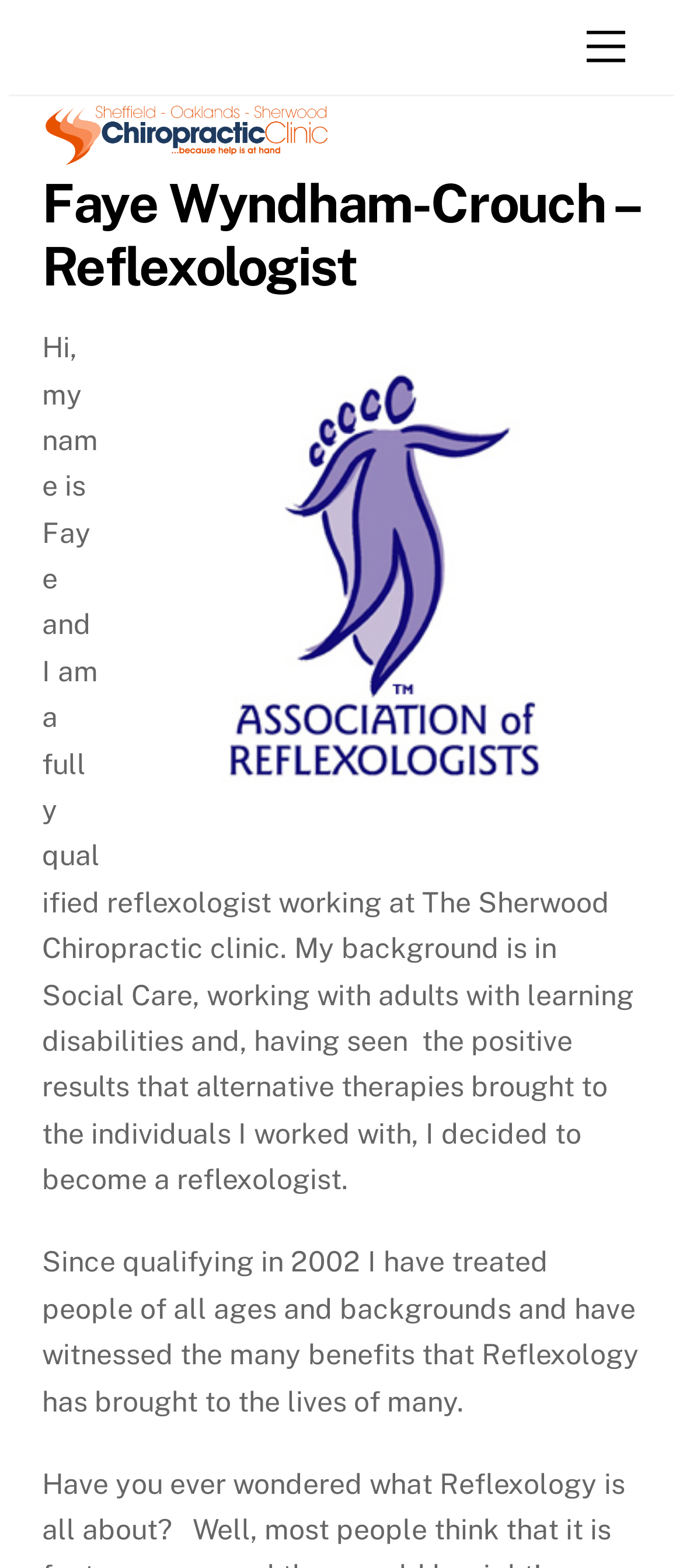Respond to the following query with just one word or a short phrase: 
Where does Faye work?

The Sherwood Chiropractic clinic